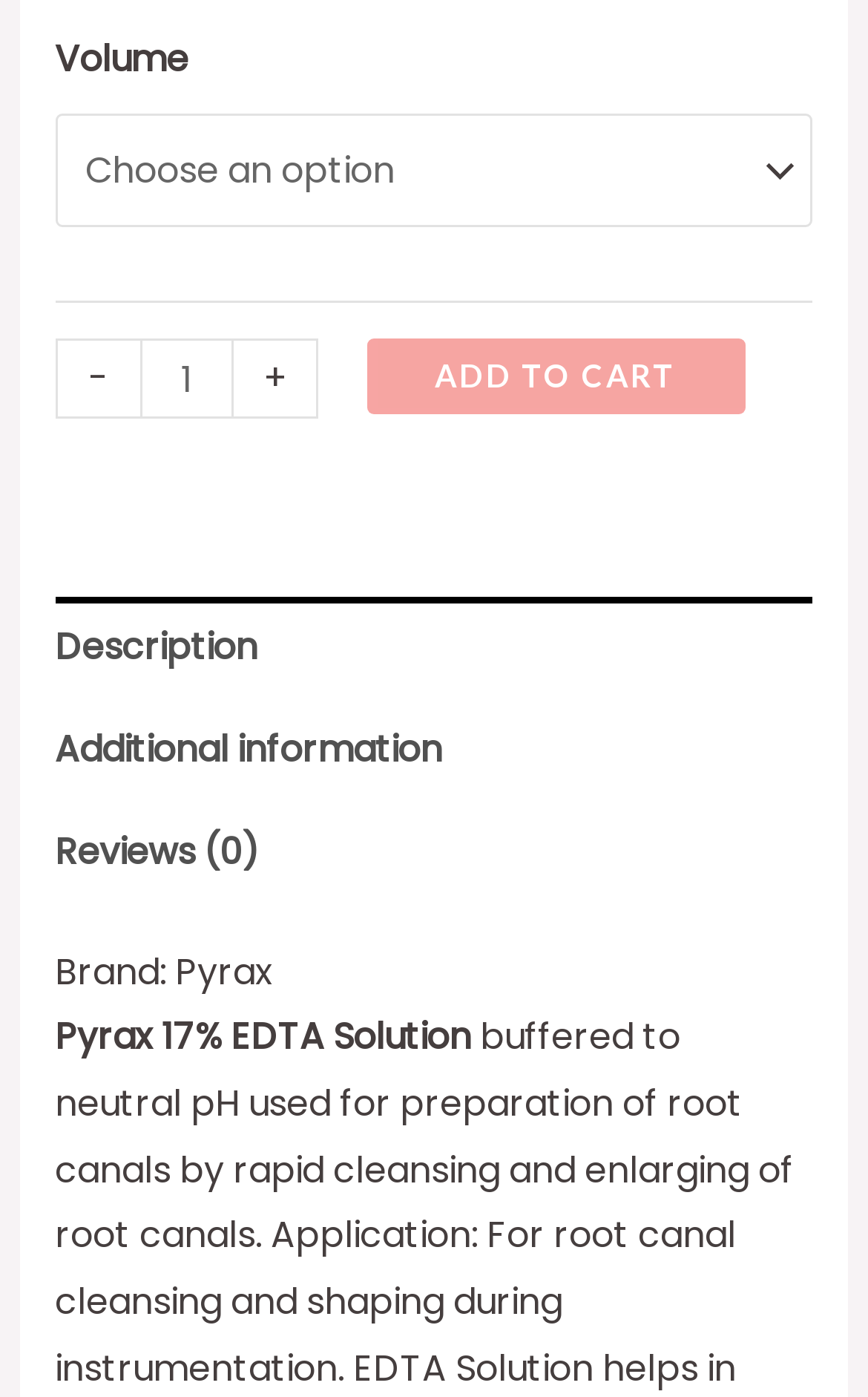Based on the element description: "Add to cart", identify the UI element and provide its bounding box coordinates. Use four float numbers between 0 and 1, [left, top, right, bottom].

[0.422, 0.242, 0.859, 0.296]